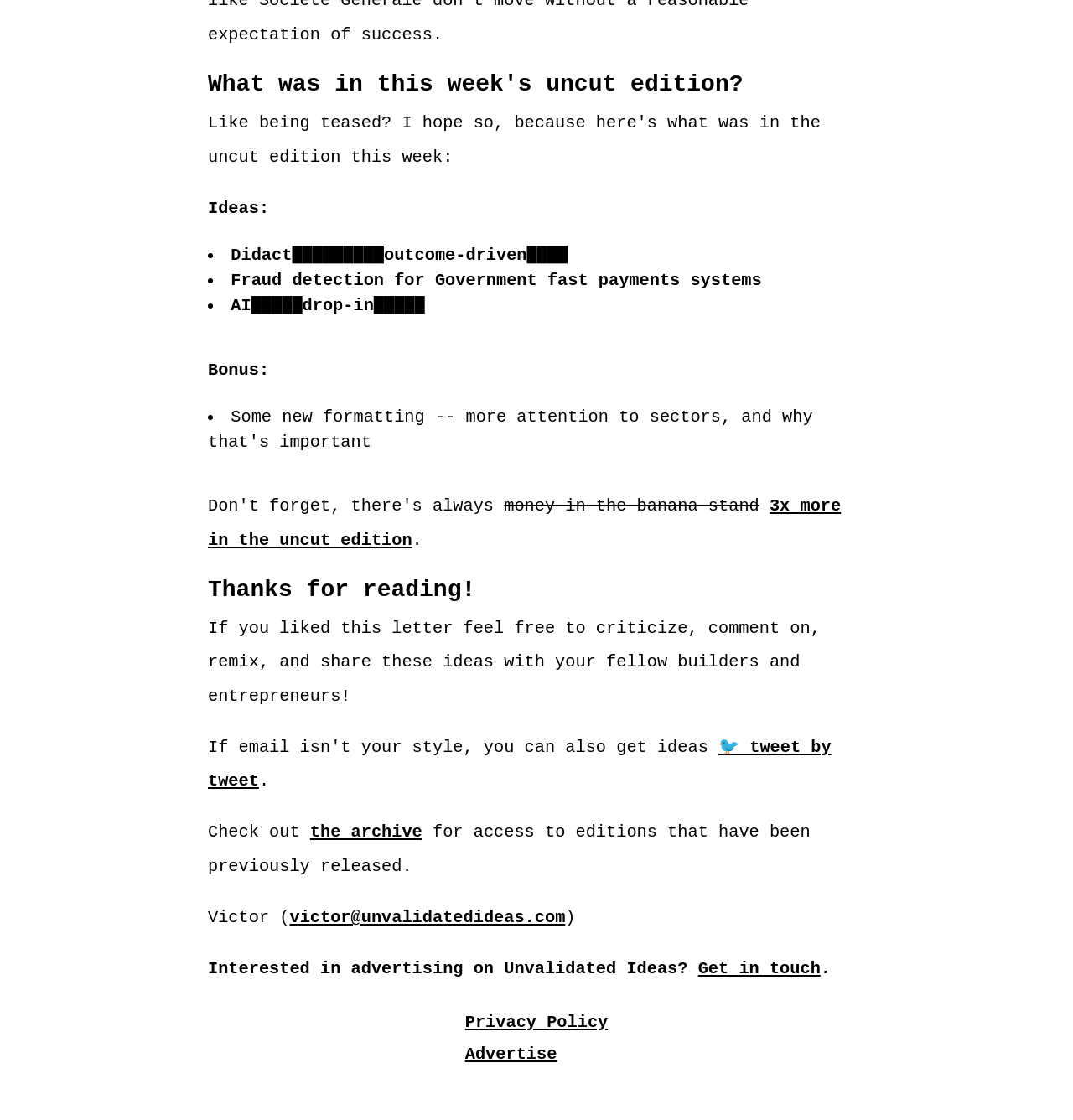Identify the bounding box coordinates for the UI element described as follows: Privacy Policy. Use the format (top-left x, top-left y, bottom-right x, bottom-right y) and ensure all values are floating point numbers between 0 and 1.

None